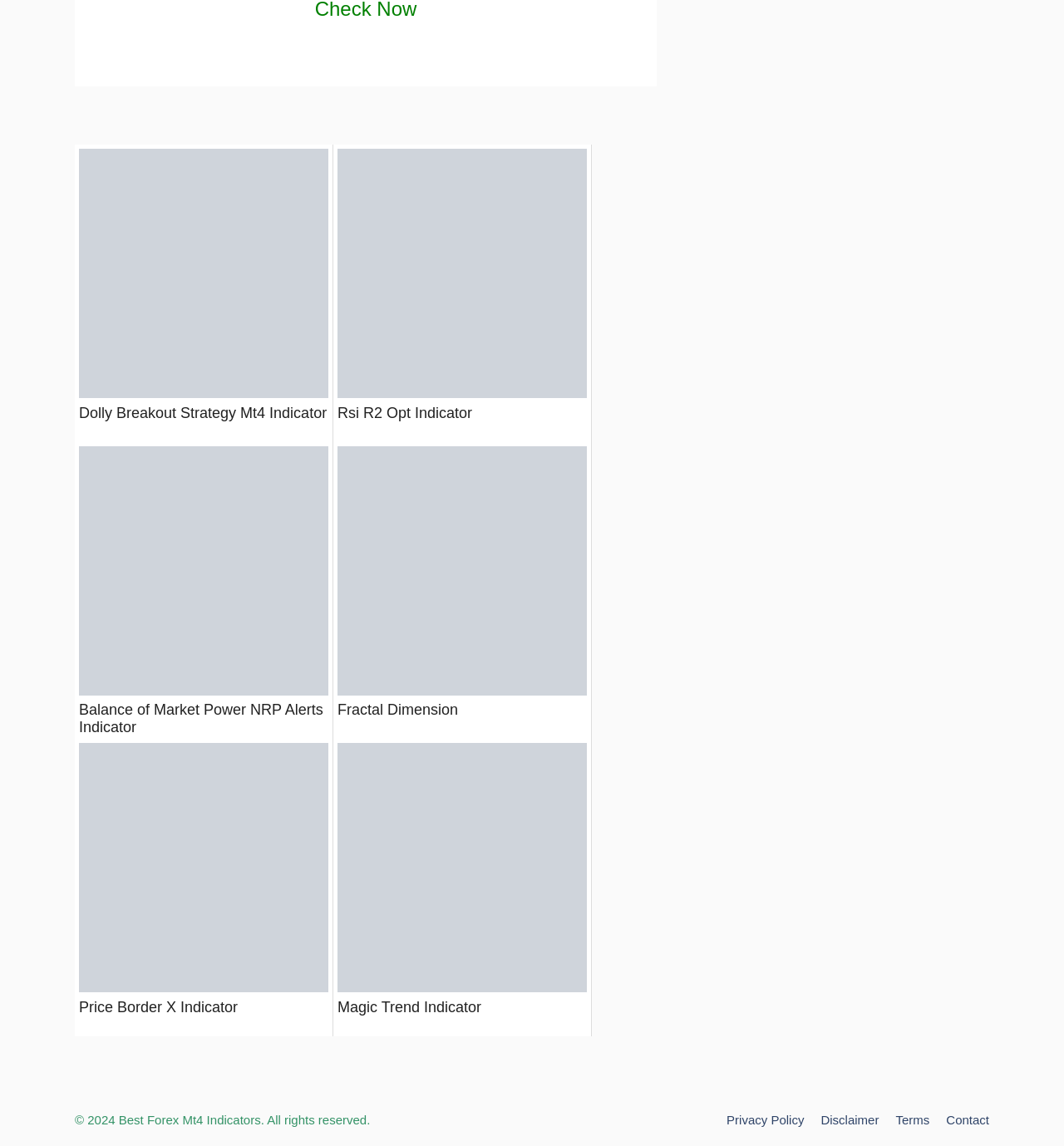Respond with a single word or phrase to the following question: How many links are there in the footer section?

4